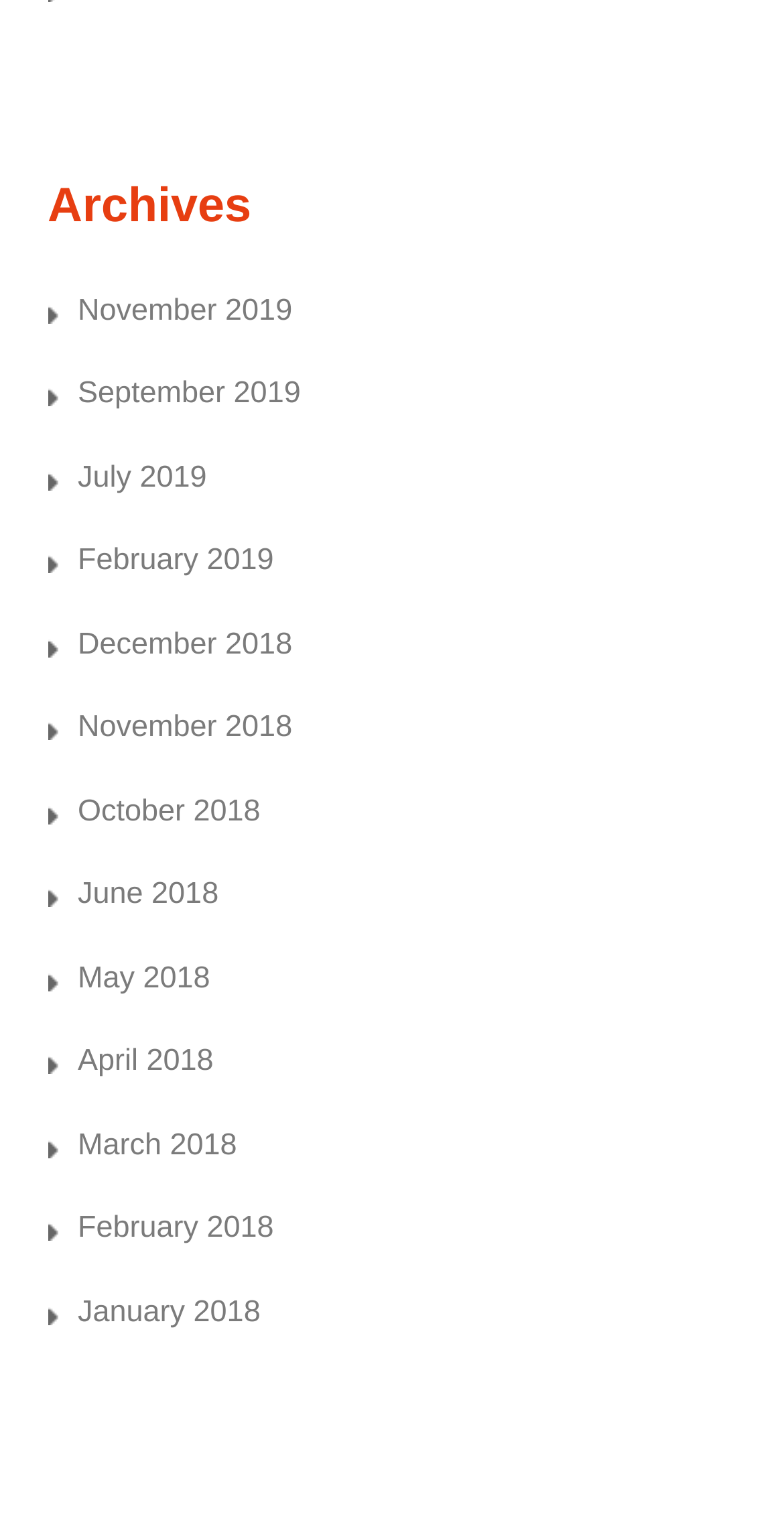Please answer the following question using a single word or phrase: 
How many links are present on the webpage?

15